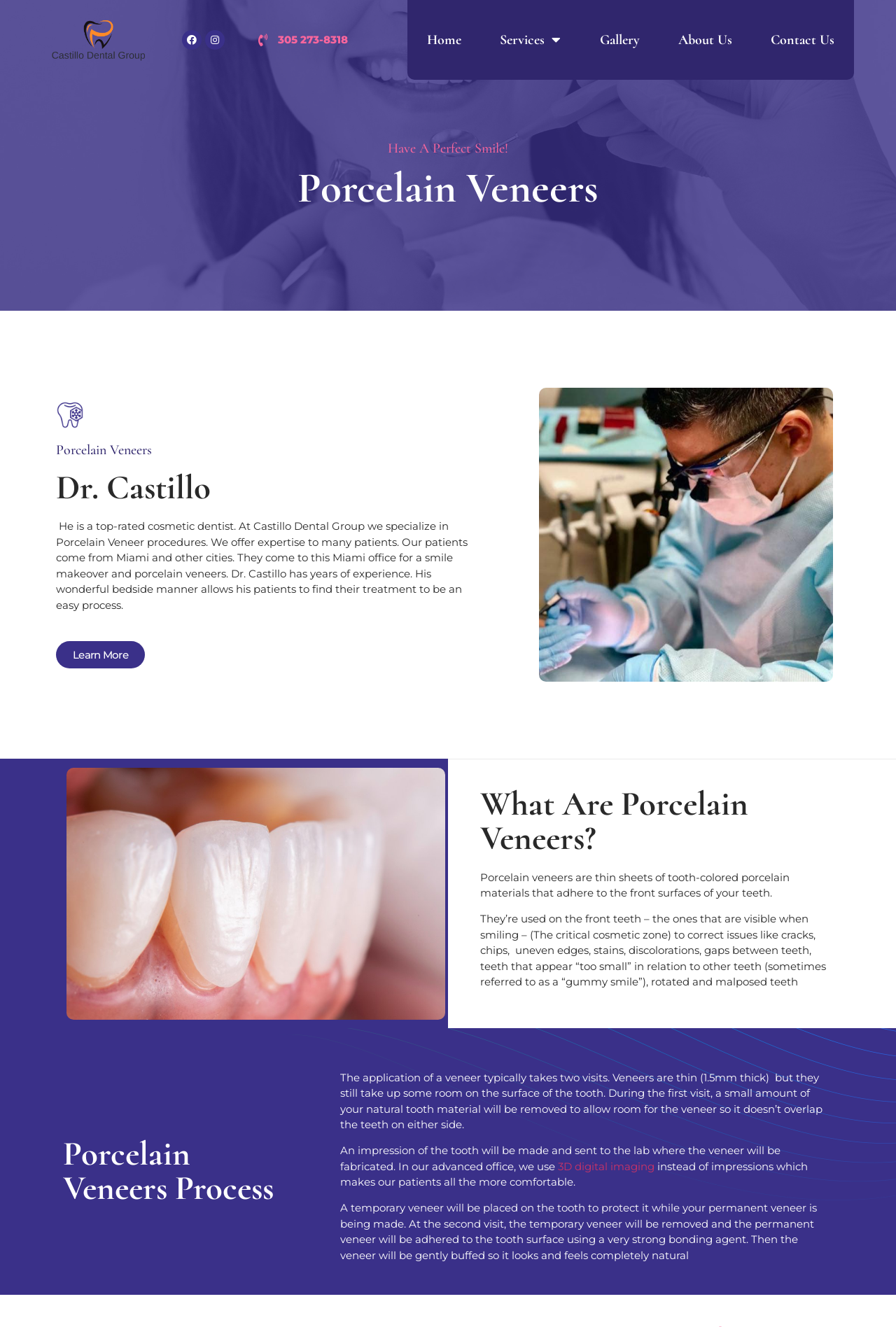Find the bounding box coordinates of the area to click in order to follow the instruction: "Click the Facebook link".

[0.203, 0.023, 0.225, 0.037]